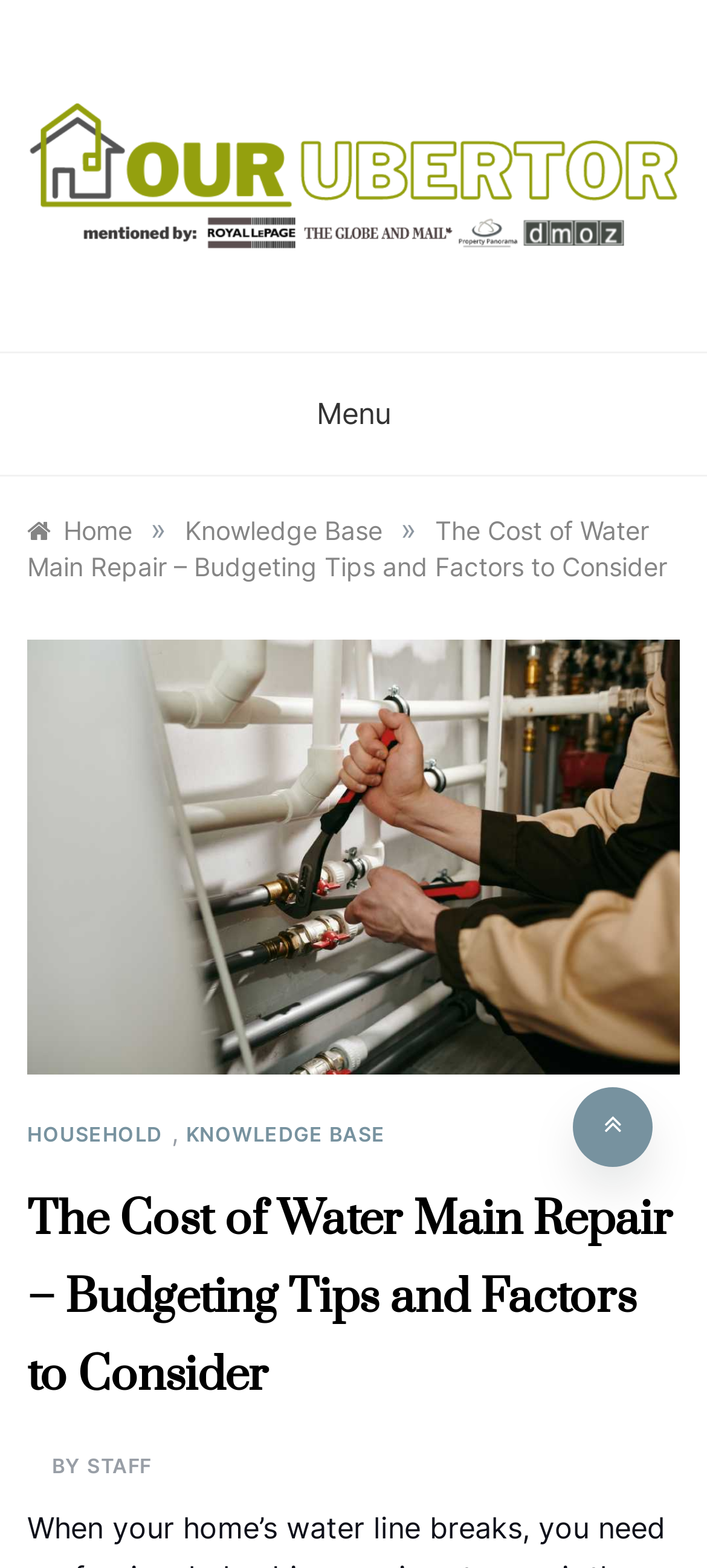Please identify the bounding box coordinates of the clickable region that I should interact with to perform the following instruction: "view knowledge base". The coordinates should be expressed as four float numbers between 0 and 1, i.e., [left, top, right, bottom].

[0.262, 0.328, 0.541, 0.348]